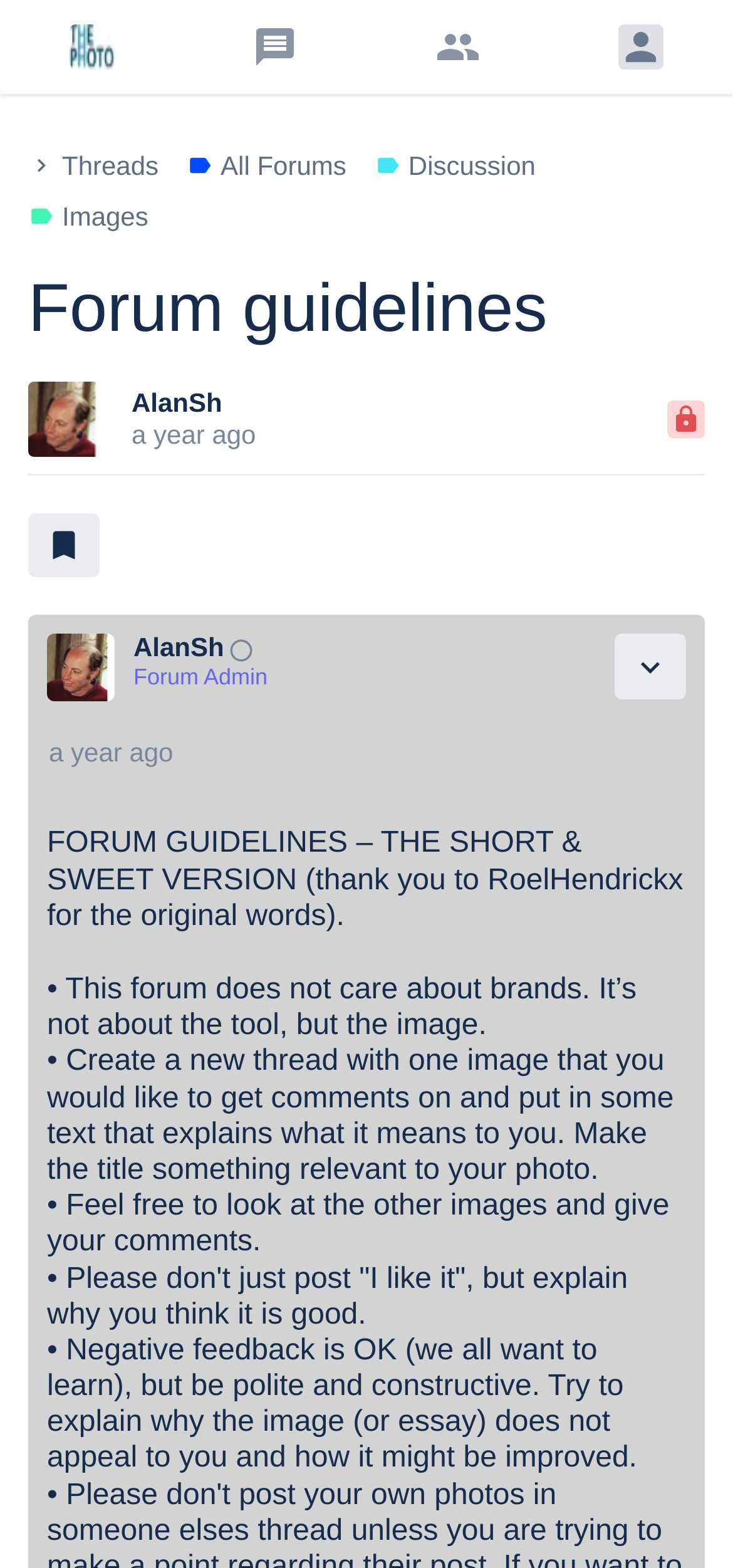Determine the bounding box coordinates of the clickable region to carry out the instruction: "view all forums".

[0.255, 0.096, 0.472, 0.116]